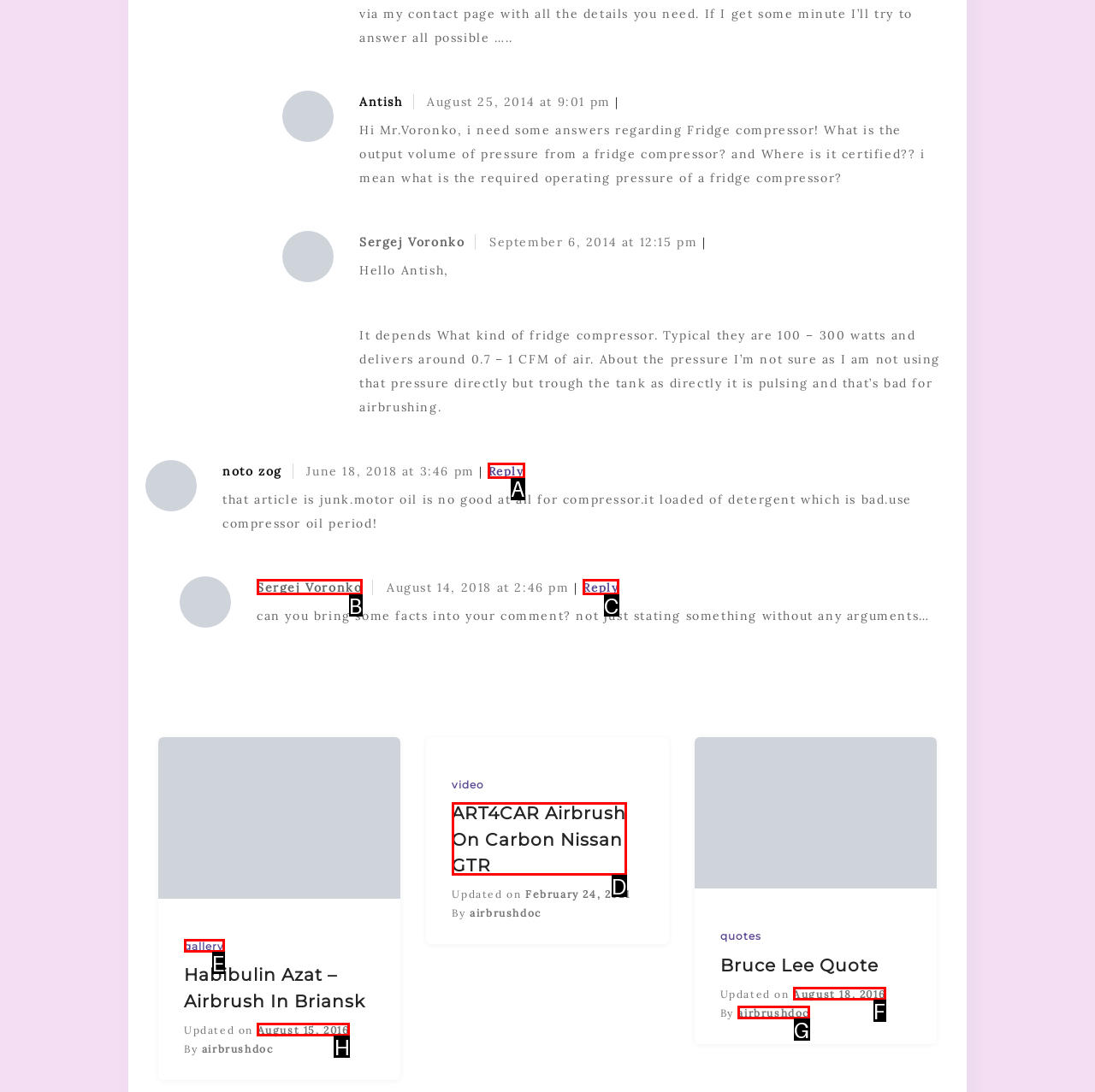Select the appropriate bounding box to fulfill the task: visit dominoqq website Respond with the corresponding letter from the choices provided.

None